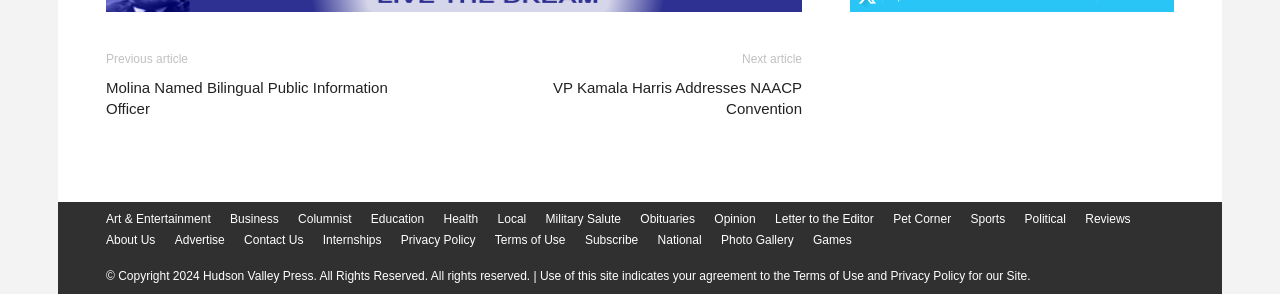How many categories are available?
Make sure to answer the question with a detailed and comprehensive explanation.

I counted the number of links in the middle section of the webpage, which are categorized as 'Art & Entertainment', 'Business', 'Columnist', 'Education', 'Health', 'Local', 'Military Salute', 'Obituaries', 'Opinion', 'Pet Corner', 'Political', 'Reviews', and 'Sports'. There are 14 categories in total.